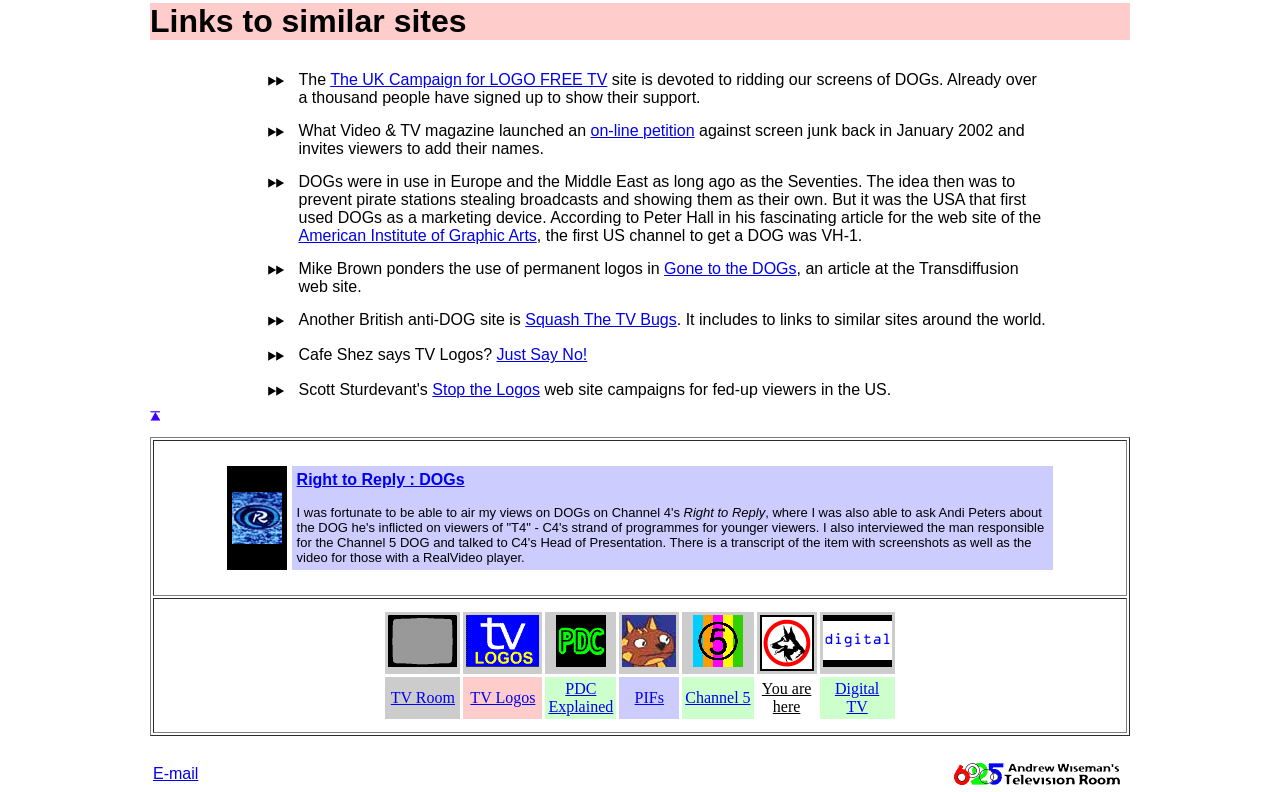How many links are there in the first table?
Please ensure your answer is as detailed and informative as possible.

The first table has 5 rows, each containing a link to a website related to the campaign against DOGs. The links are 'The UK Campaign for LOGO FREE TV', 'on-line petition', 'American Institute of Graphic Arts', 'Gone to the DOGs', and 'Squash The TV Bugs'.